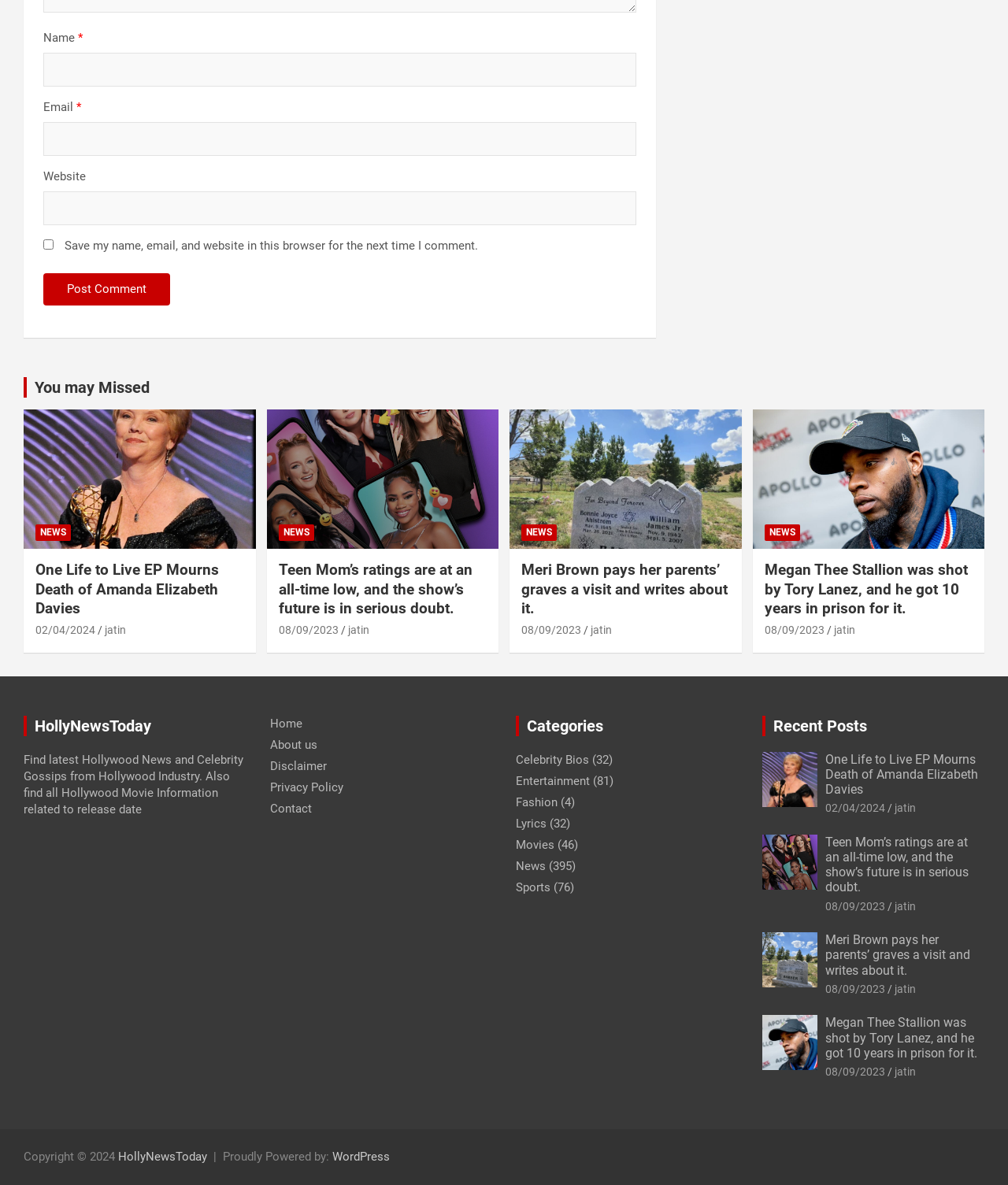What is the purpose of the checkbox?
Based on the screenshot, give a detailed explanation to answer the question.

The checkbox is labeled 'Save my name, email, and website in this browser for the next time I comment.' This suggests that its purpose is to save the user's data for future comments, making it easier for them to interact with the website.